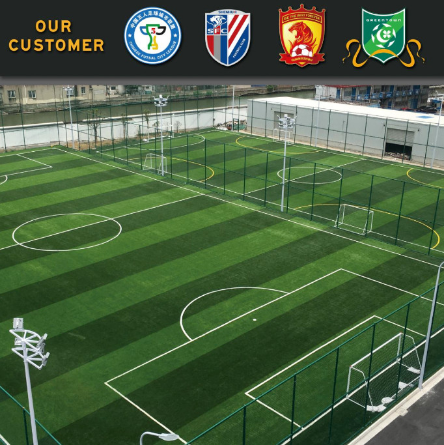Refer to the screenshot and give an in-depth answer to this question: Can the facility be used during evening hours?

The presence of 'multiple outdoor lighting fixtures' above the fields implies that the facility can be used during evening hours, ensuring extended playtime.